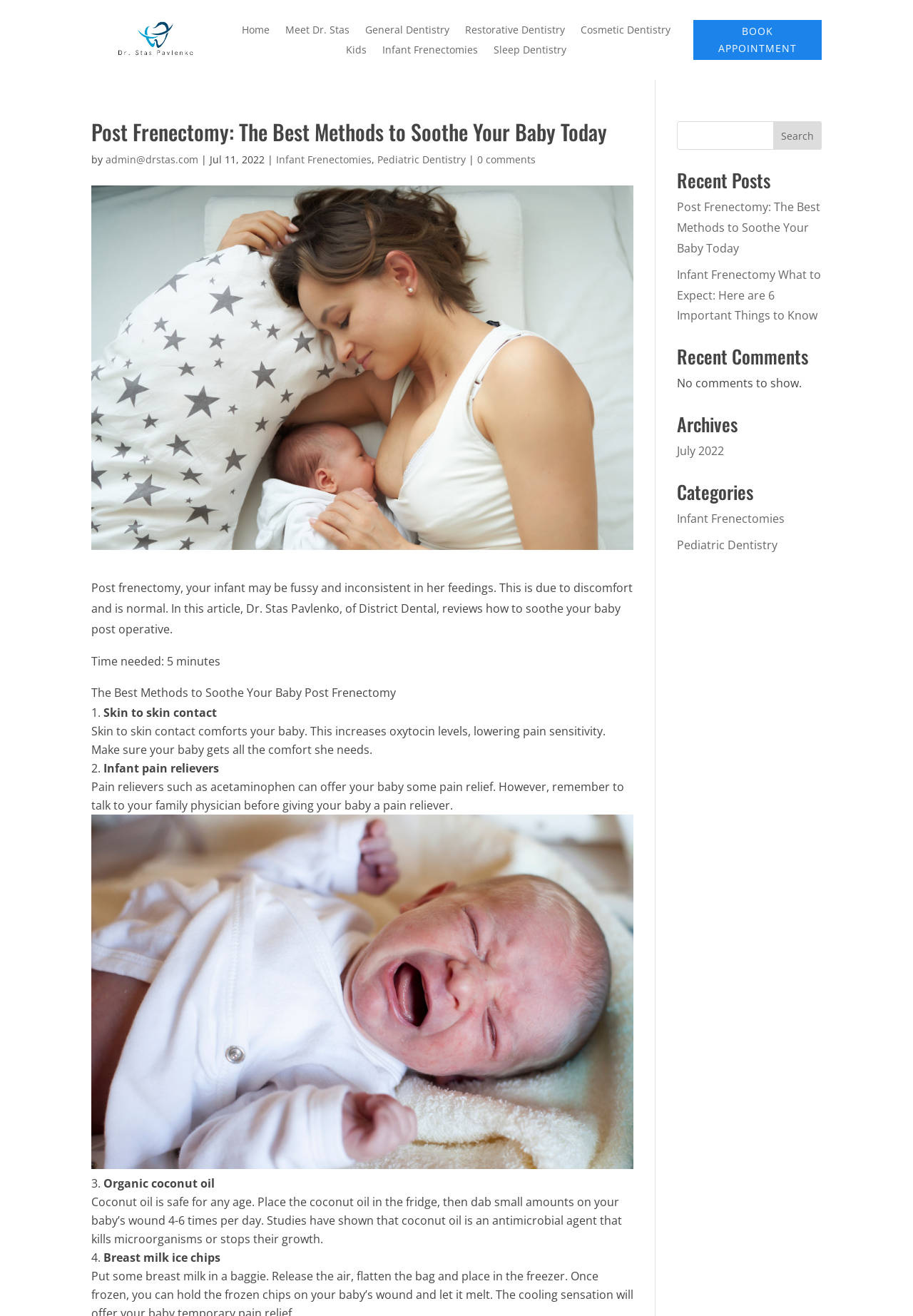Please specify the bounding box coordinates of the clickable region to carry out the following instruction: "Go to 'Home' page". The coordinates should be four float numbers between 0 and 1, in the format [left, top, right, bottom].

[0.265, 0.019, 0.296, 0.03]